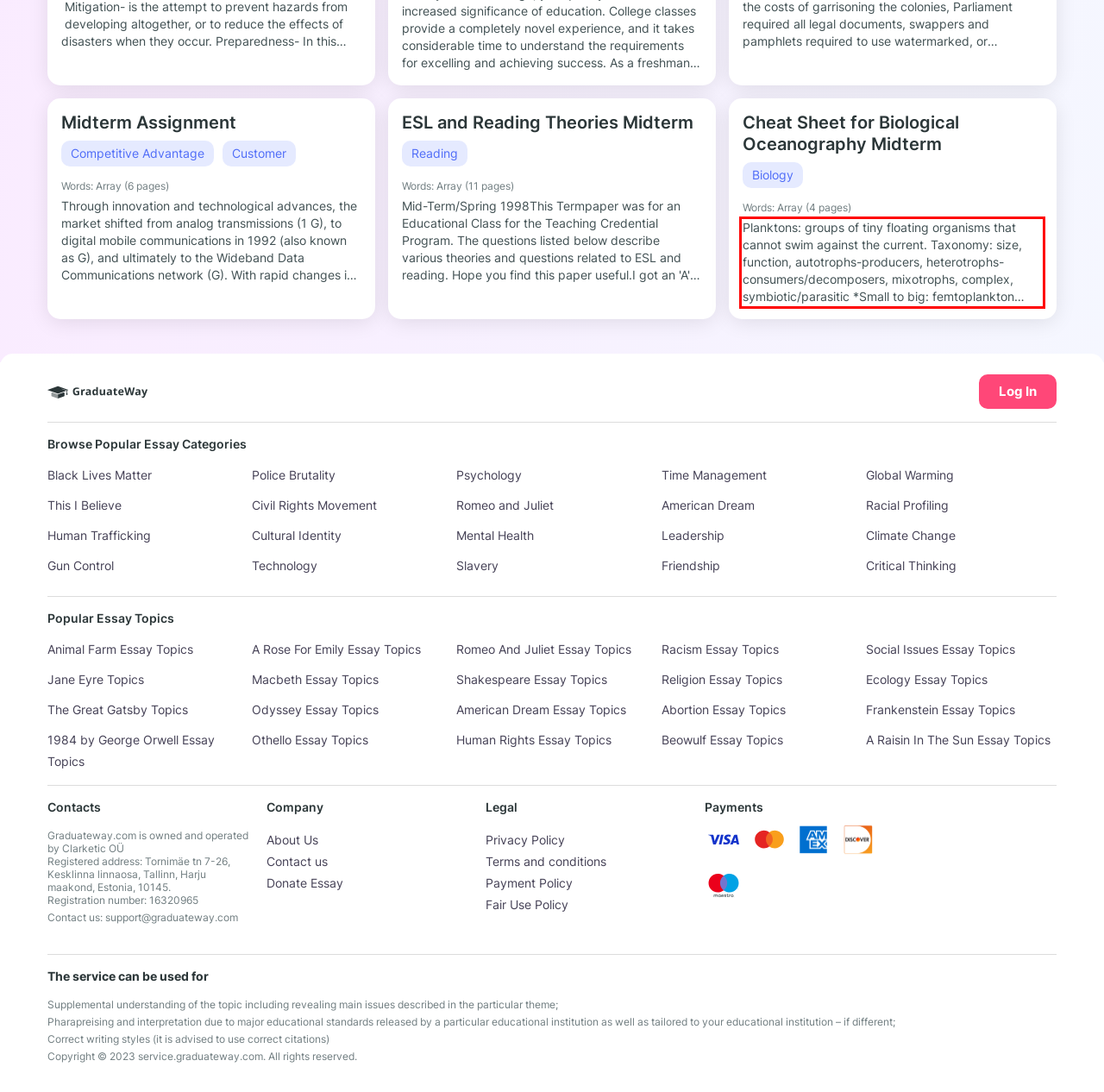You are provided with a screenshot of a webpage that includes a red bounding box. Extract and generate the text content found within the red bounding box.

Planktons: groups of tiny floating organisms that cannot swim against the current. Taxonomy: size, function, autotrophs-producers, heterotrophs-consumers/decomposers, mixotrophs, complex, symbiotic/parasitic *Small to big: femtoplankton (viruses), pico (bacteria), nano (diatoms, dinoflagellates), micro(sameasnano+protozoa), meso(mostly zooplankton), macroplankton *Grazing food chain: Phyto->zooplk->fish*Sinking flux: dead fall to deeper ocean POM: Particulate organic materialDOM: dissolved organic material *Microbial Loop: see picture